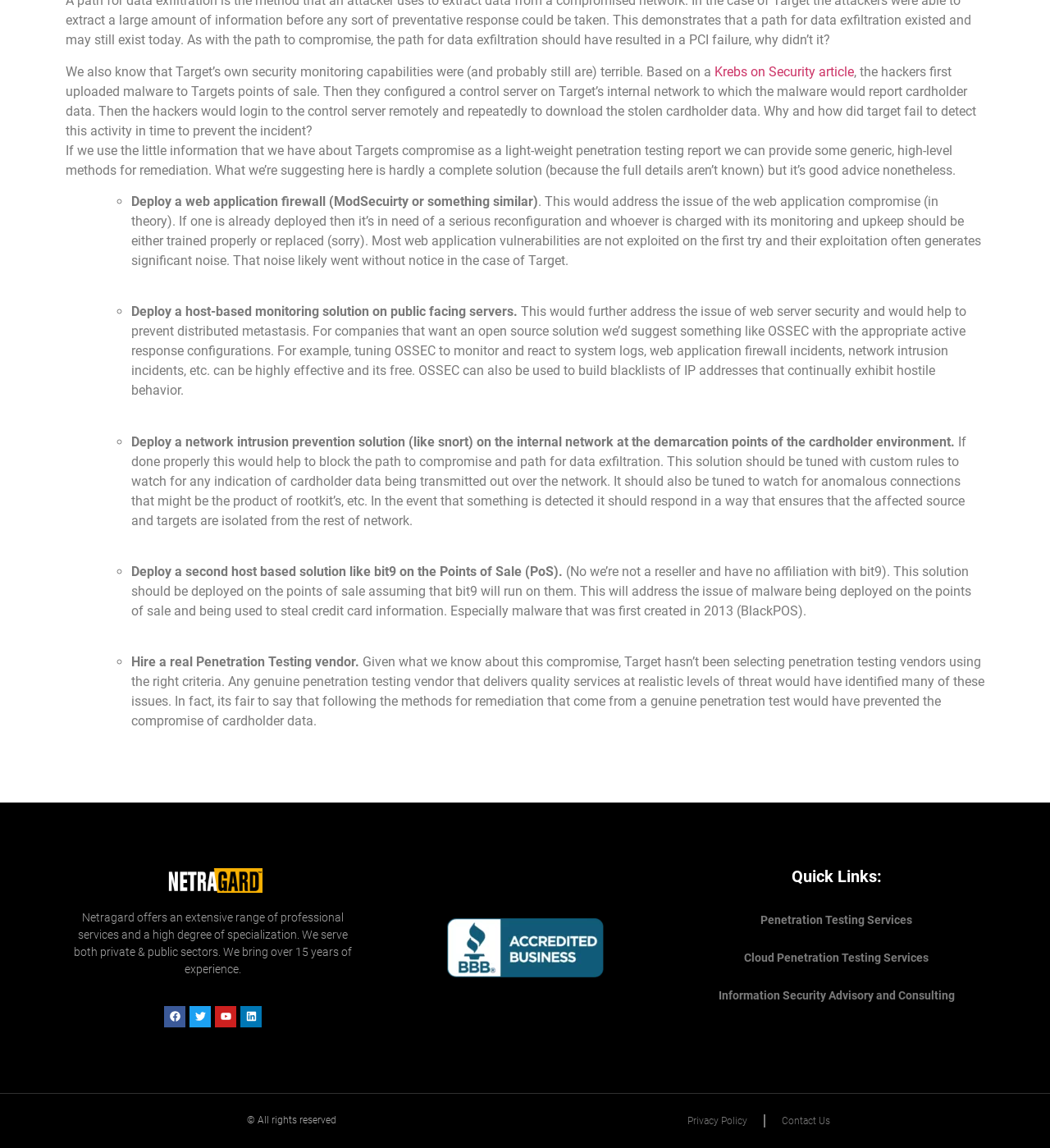Please predict the bounding box coordinates (top-left x, top-left y, bottom-right x, bottom-right y) for the UI element in the screenshot that fits the description: News room

None